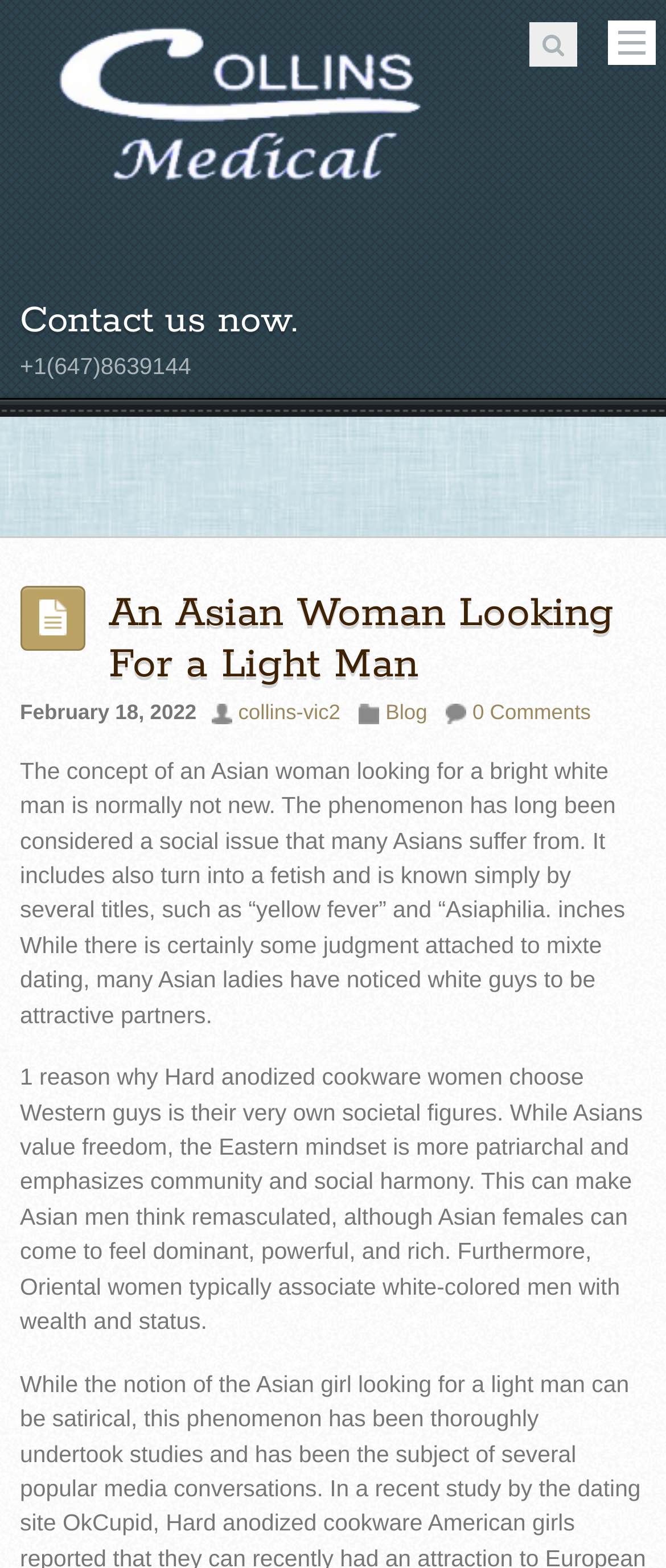Locate the bounding box coordinates of the UI element described by: "0 Comments". The bounding box coordinates should consist of four float numbers between 0 and 1, i.e., [left, top, right, bottom].

[0.709, 0.446, 0.887, 0.462]